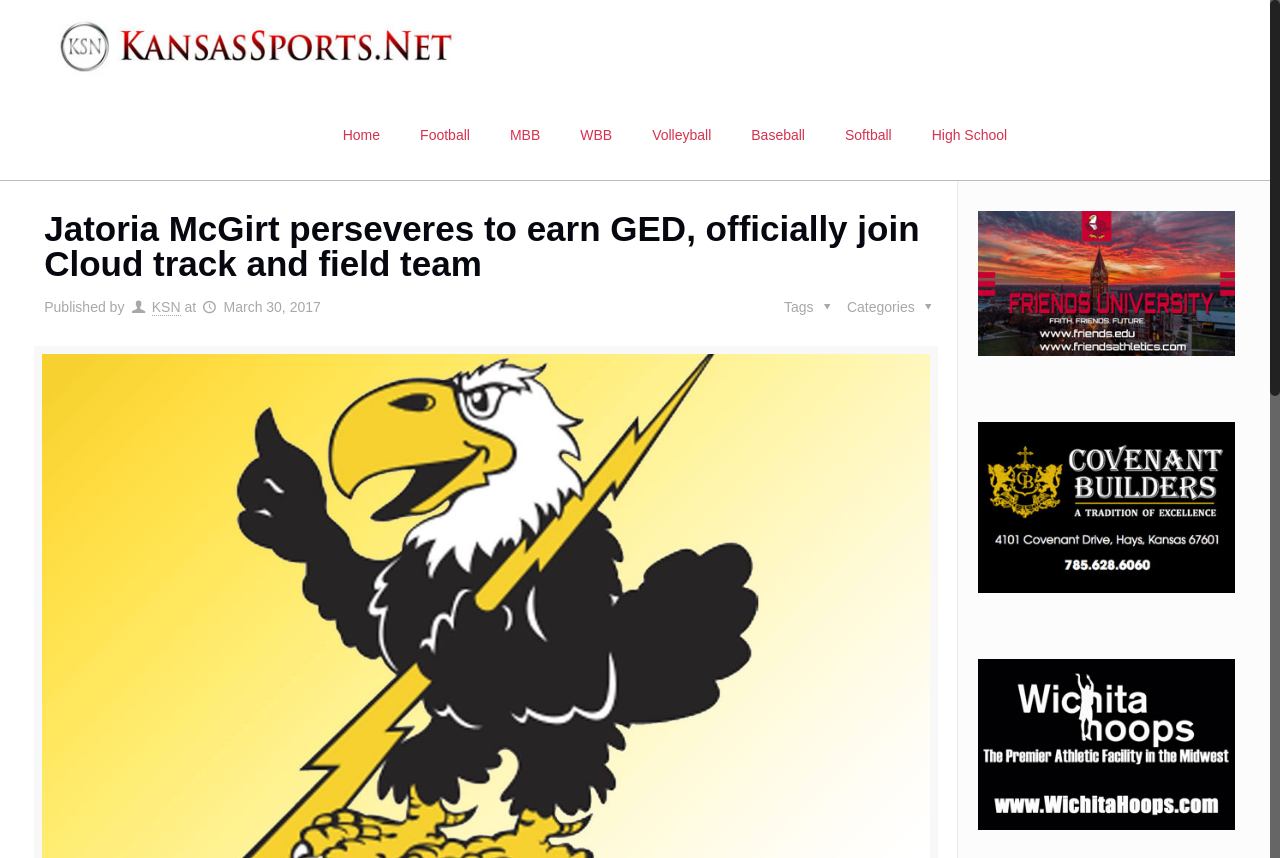Please determine the bounding box coordinates for the element that should be clicked to follow these instructions: "Go to the Football page".

[0.313, 0.105, 0.383, 0.21]